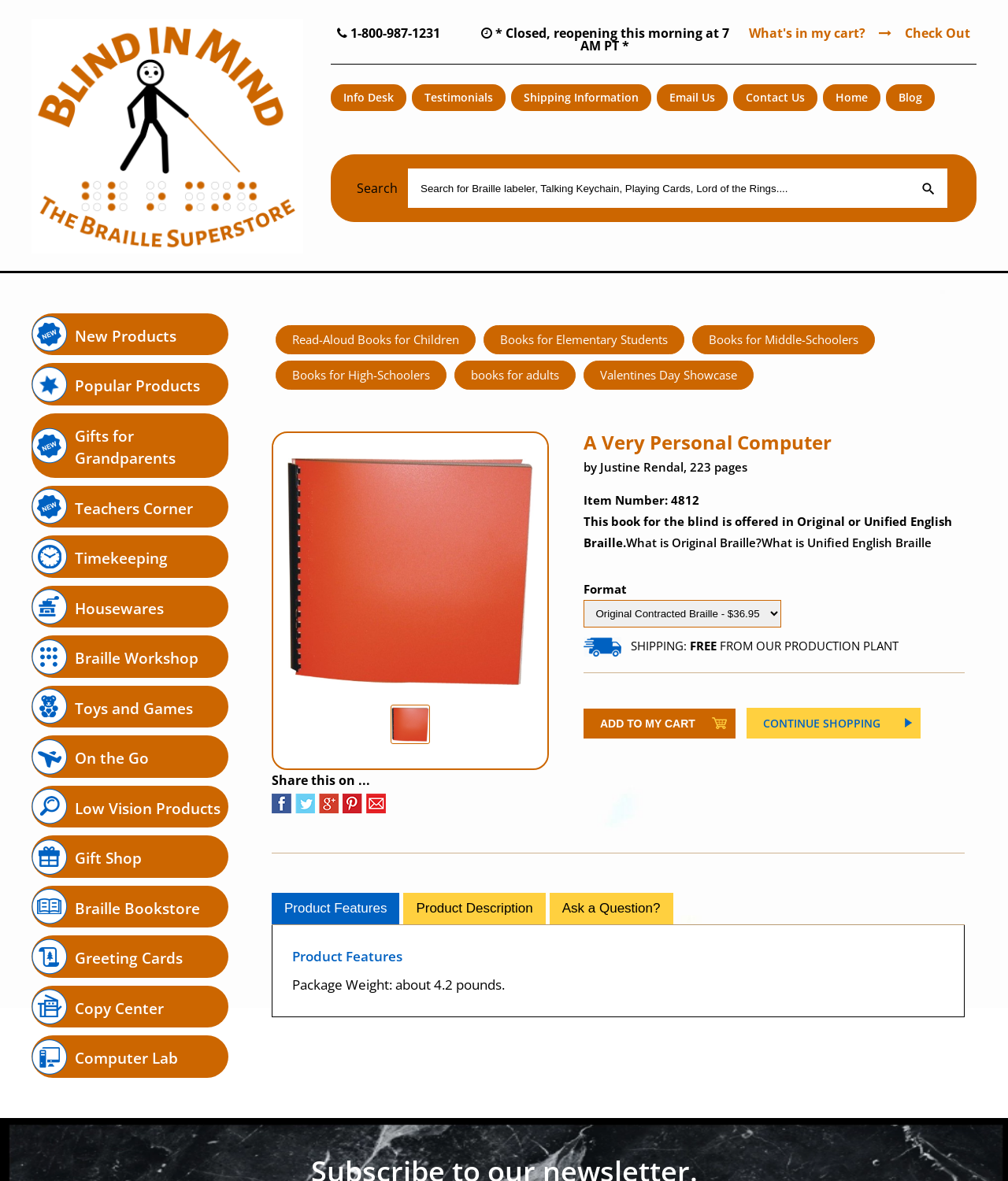Given the following UI element description: "Gift Shop", find the bounding box coordinates in the webpage screenshot.

[0.031, 0.708, 0.227, 0.743]